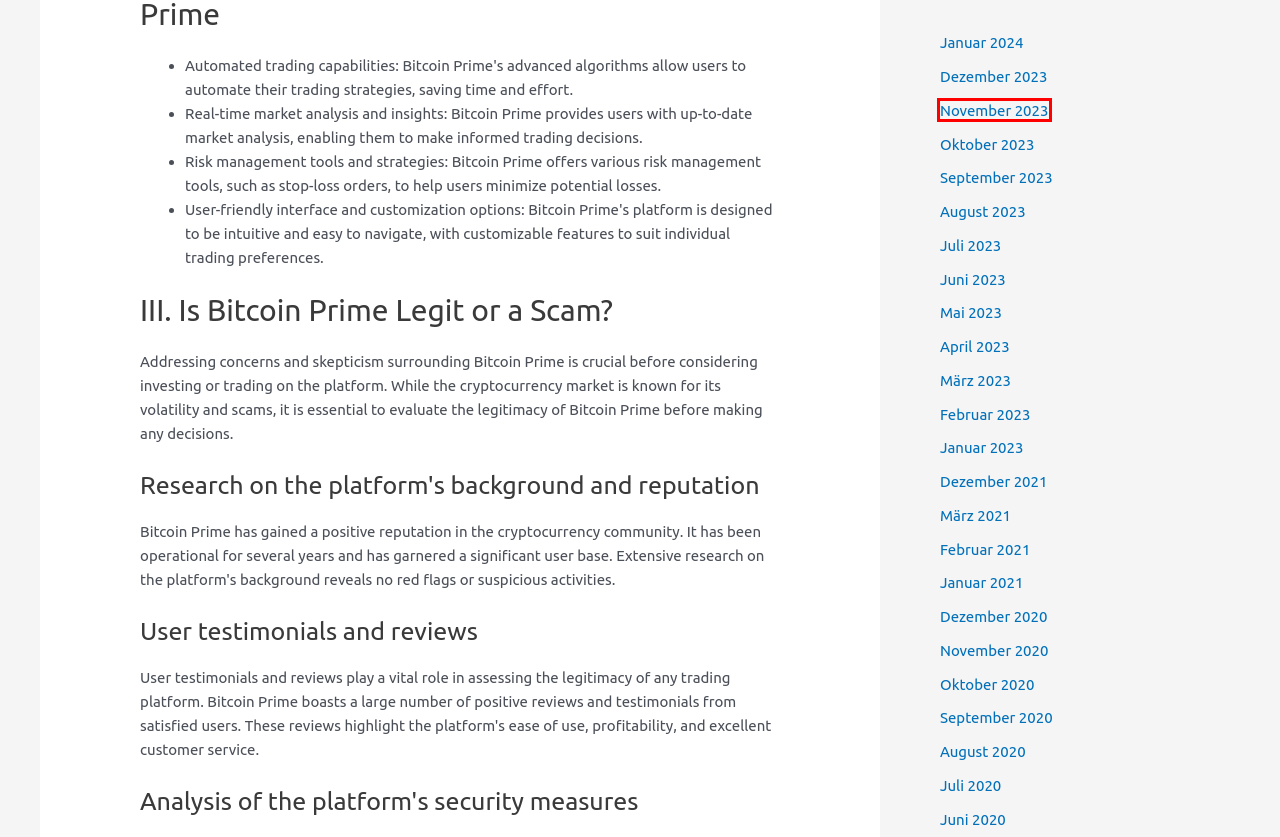You have a screenshot of a webpage with a red rectangle bounding box around an element. Identify the best matching webpage description for the new page that appears after clicking the element in the bounding box. The descriptions are:
A. Dezember 2021 – sherpatimes.com
B. Dezember 2023 – sherpatimes.com
C. August 2023 – sherpatimes.com
D. April 2023 – sherpatimes.com
E. November 2023 – sherpatimes.com
F. Juli 2020 – sherpatimes.com
G. September 2020 – sherpatimes.com
H. Juli 2023 – sherpatimes.com

E